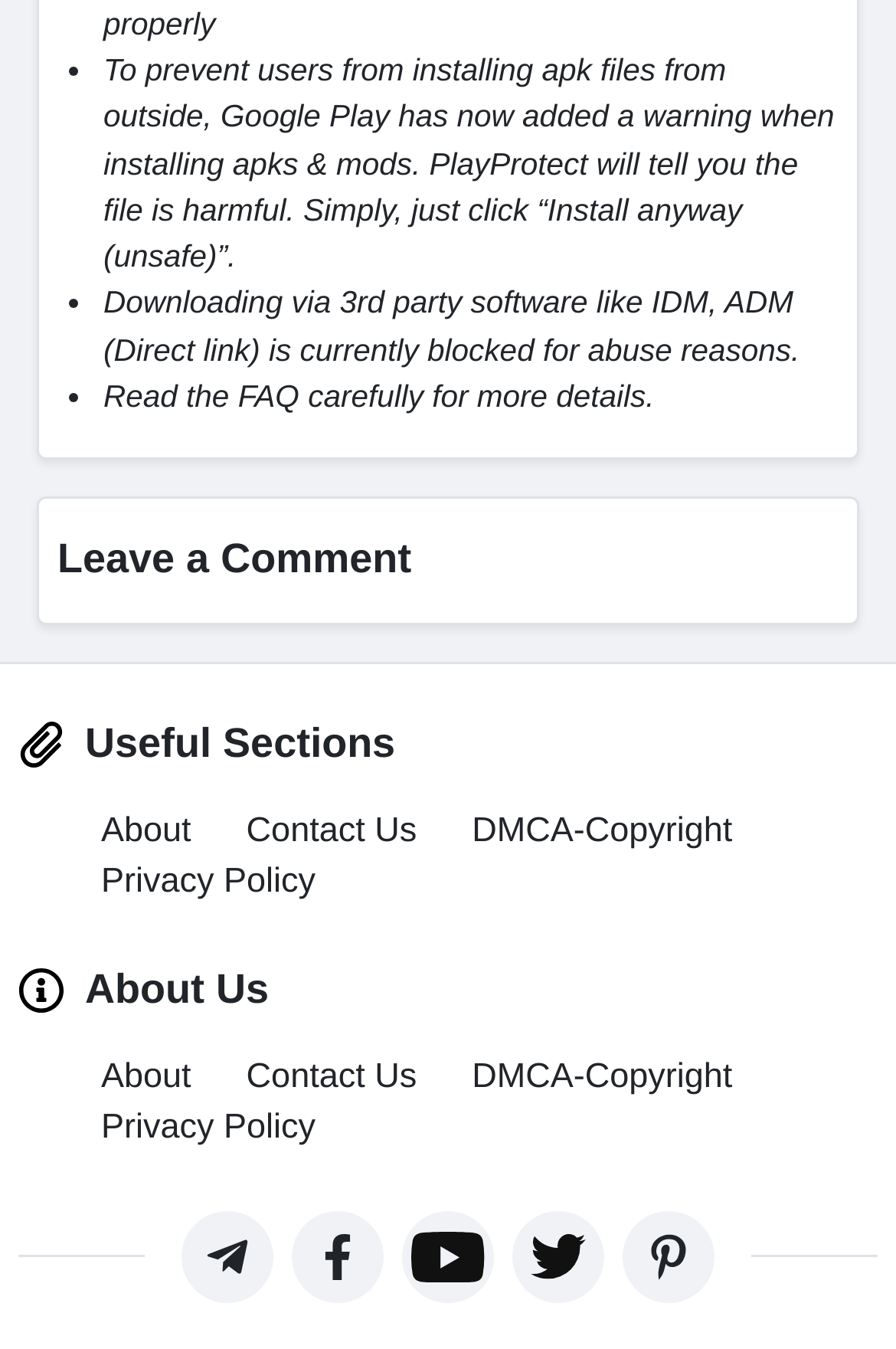What is the section below 'Useful Sections'?
Refer to the image and give a detailed answer to the question.

The section below 'Useful Sections' is 'About Us', which is indicated by the heading 'About Us' and the image below it.